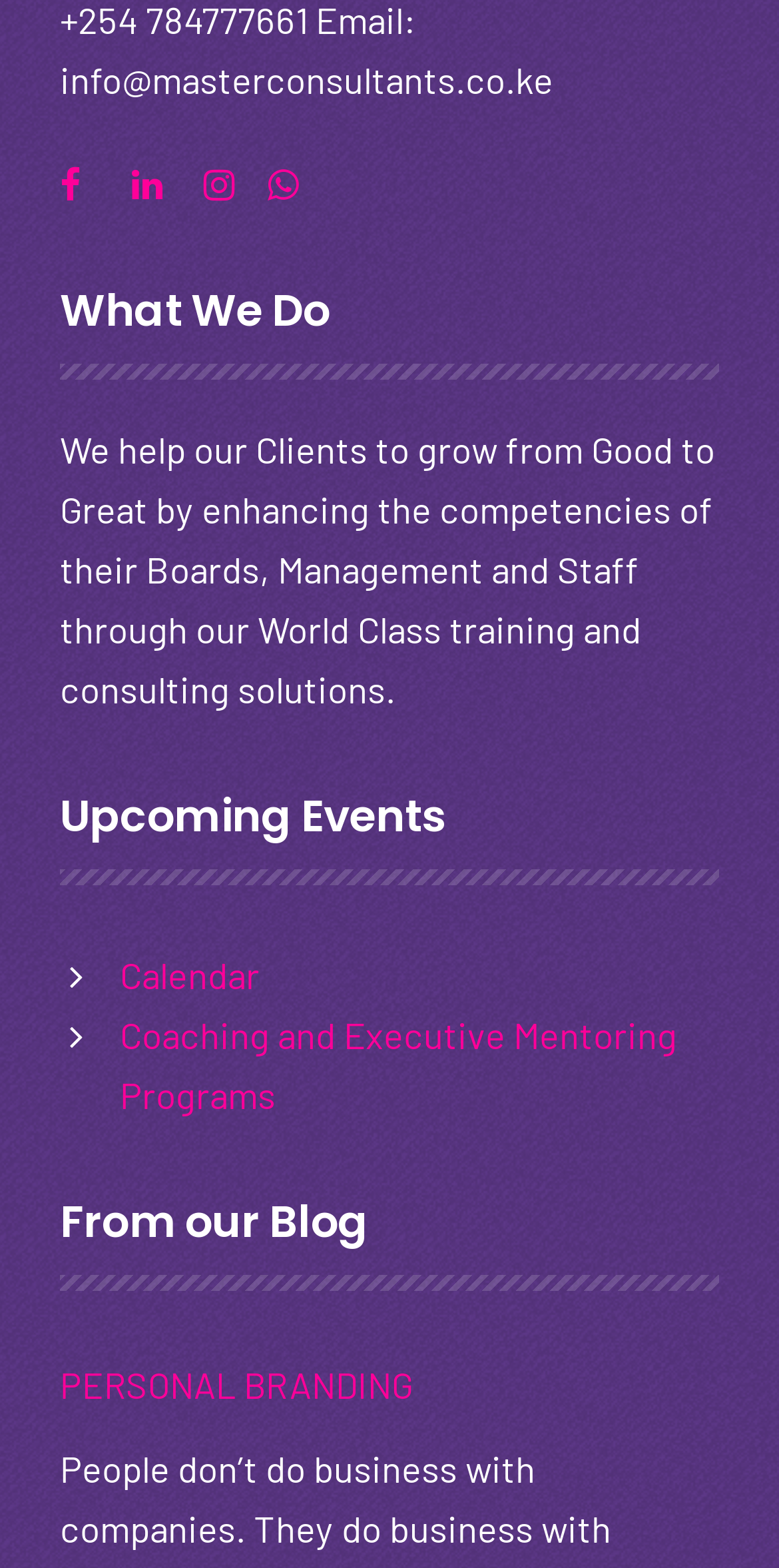Please provide a one-word or short phrase answer to the question:
What social media platforms are linked?

Facebook, LinkedIn, Instagram, WhatsApp